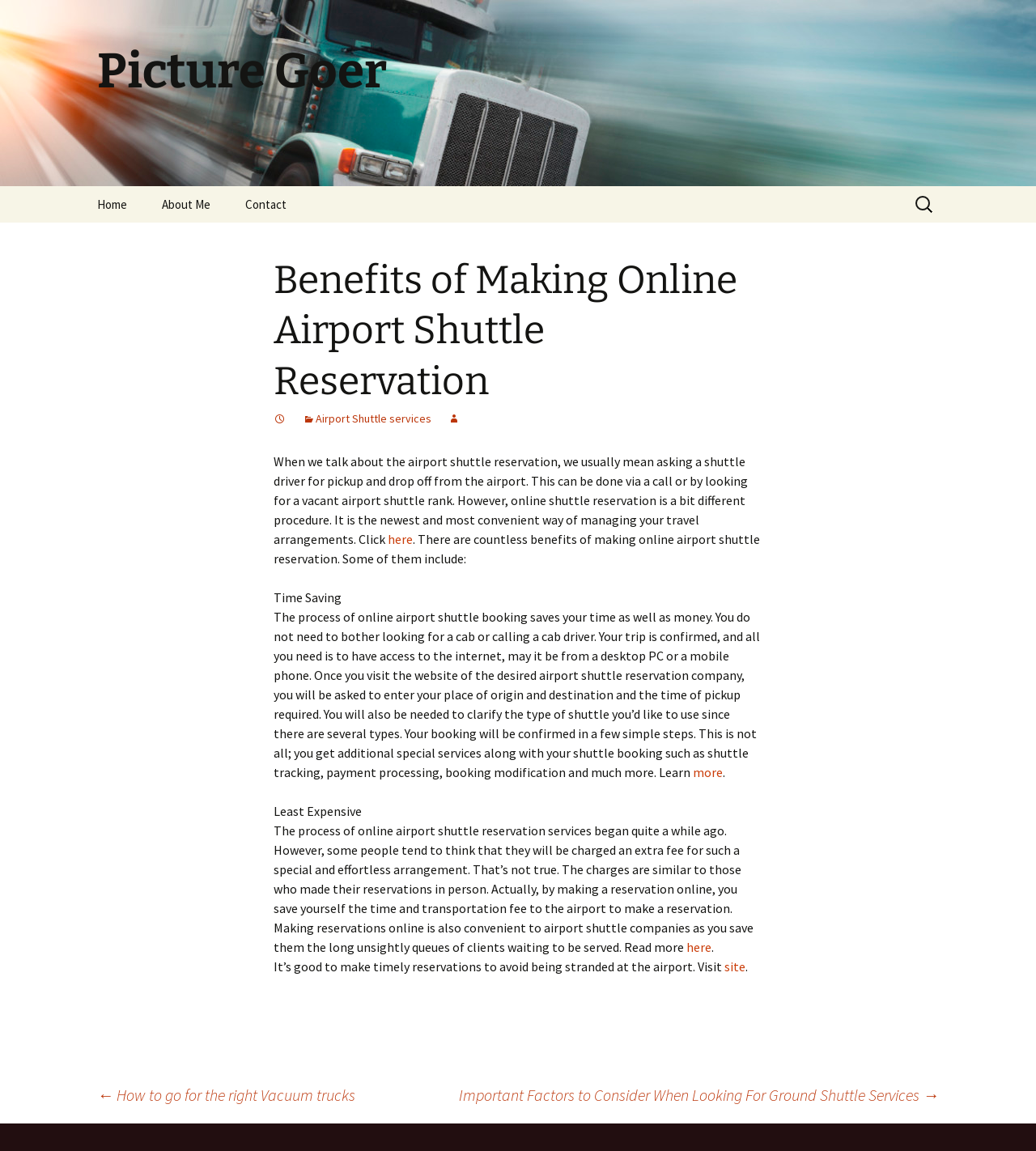Answer briefly with one word or phrase:
What is the main topic of this webpage?

Airport shuttle reservation